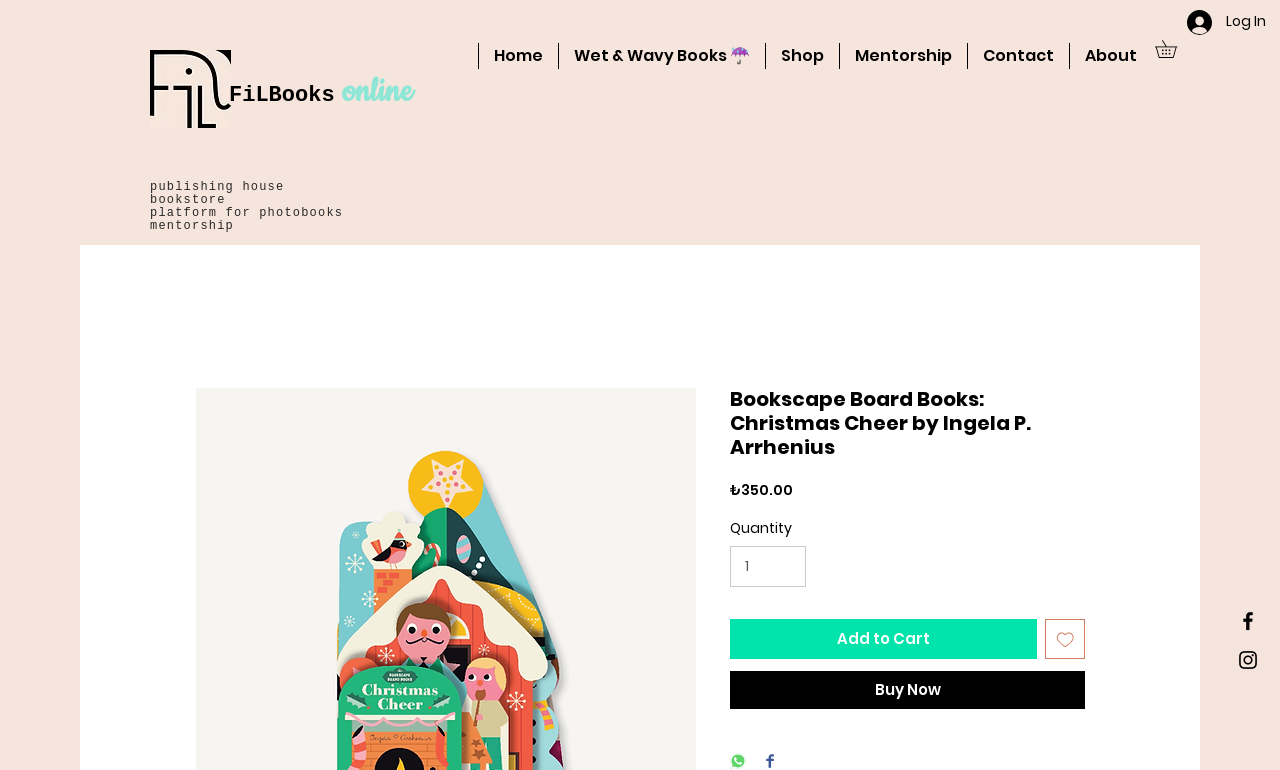What is the principal heading displayed on the webpage?

Bookscape Board Books: Christmas Cheer by Ingela P. Arrhenius